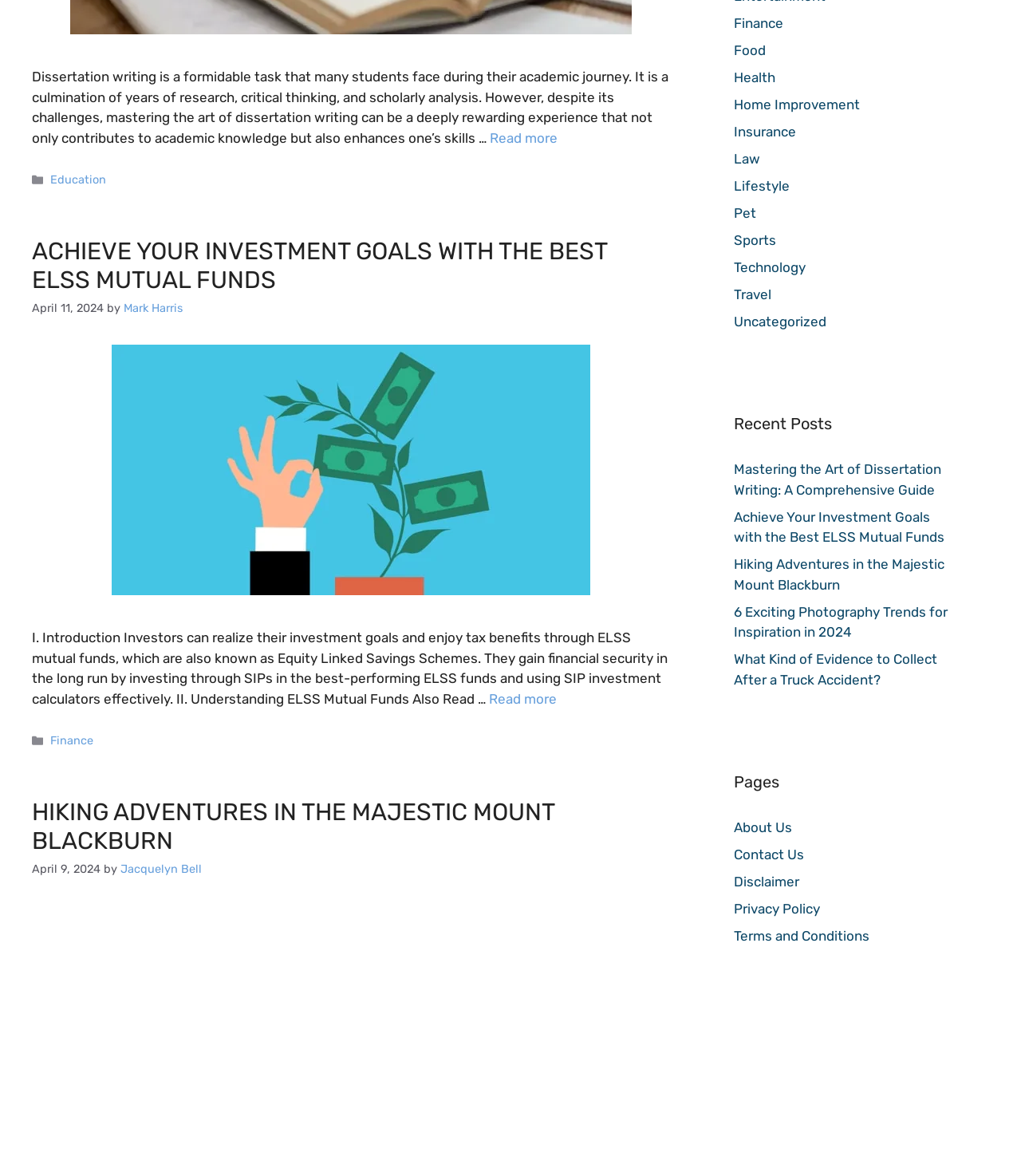Identify the bounding box of the HTML element described as: "Privacy Policy".

[0.719, 0.766, 0.803, 0.78]